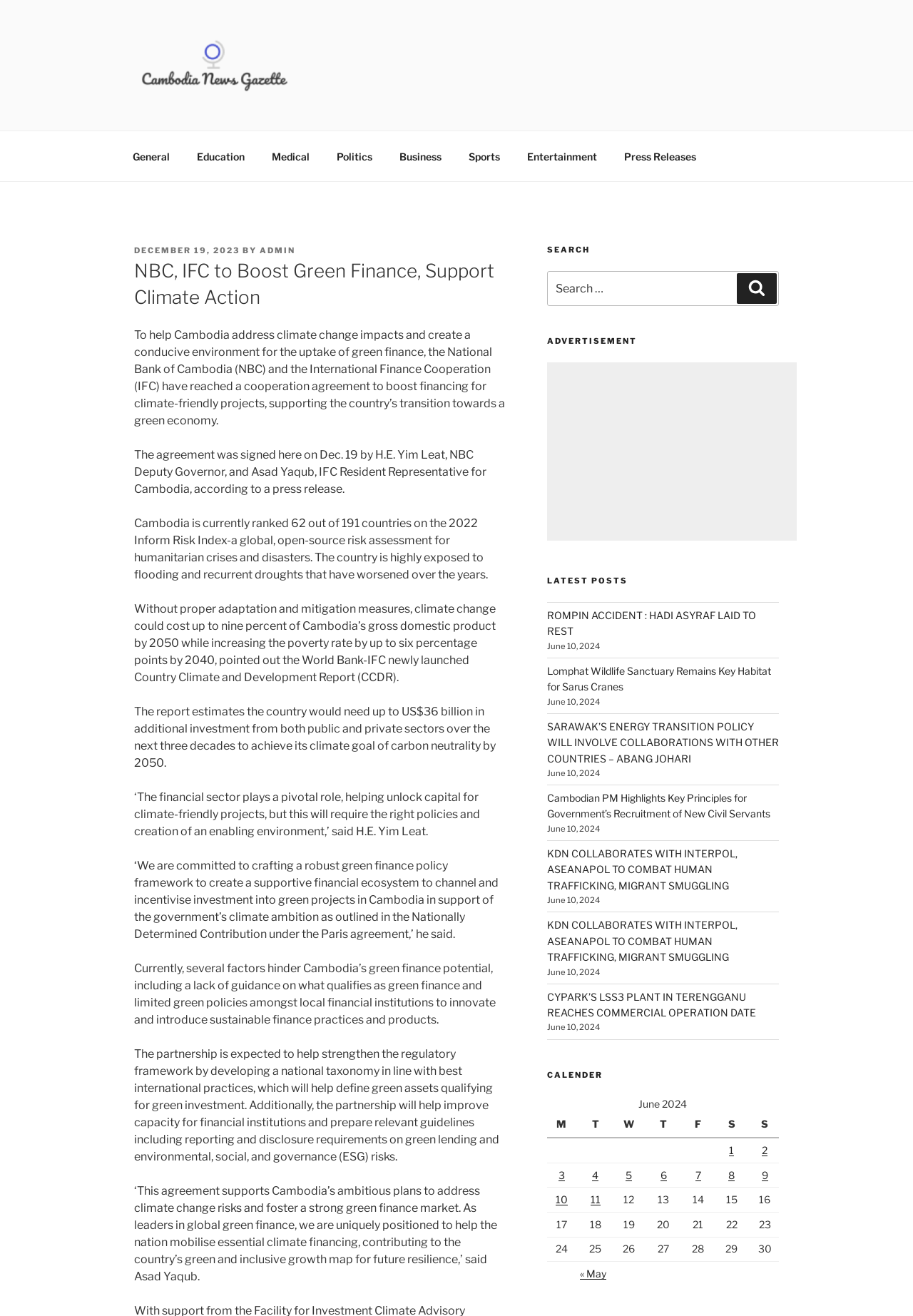What is the expected outcome of the partnership between NBC and IFC?
Refer to the image and answer the question using a single word or phrase.

Strengthen regulatory framework and improve capacity for financial institutions